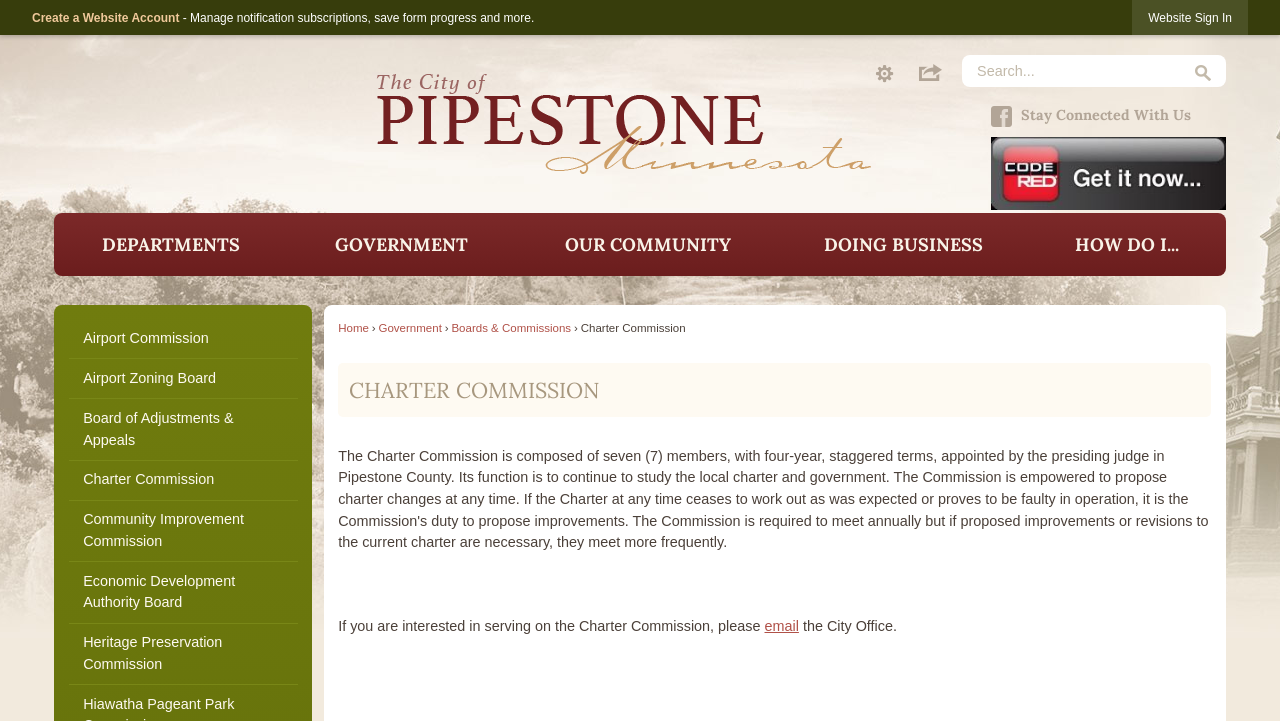What is the purpose of the 'Create a Website Account' button?
Please answer using one word or phrase, based on the screenshot.

To create a website account